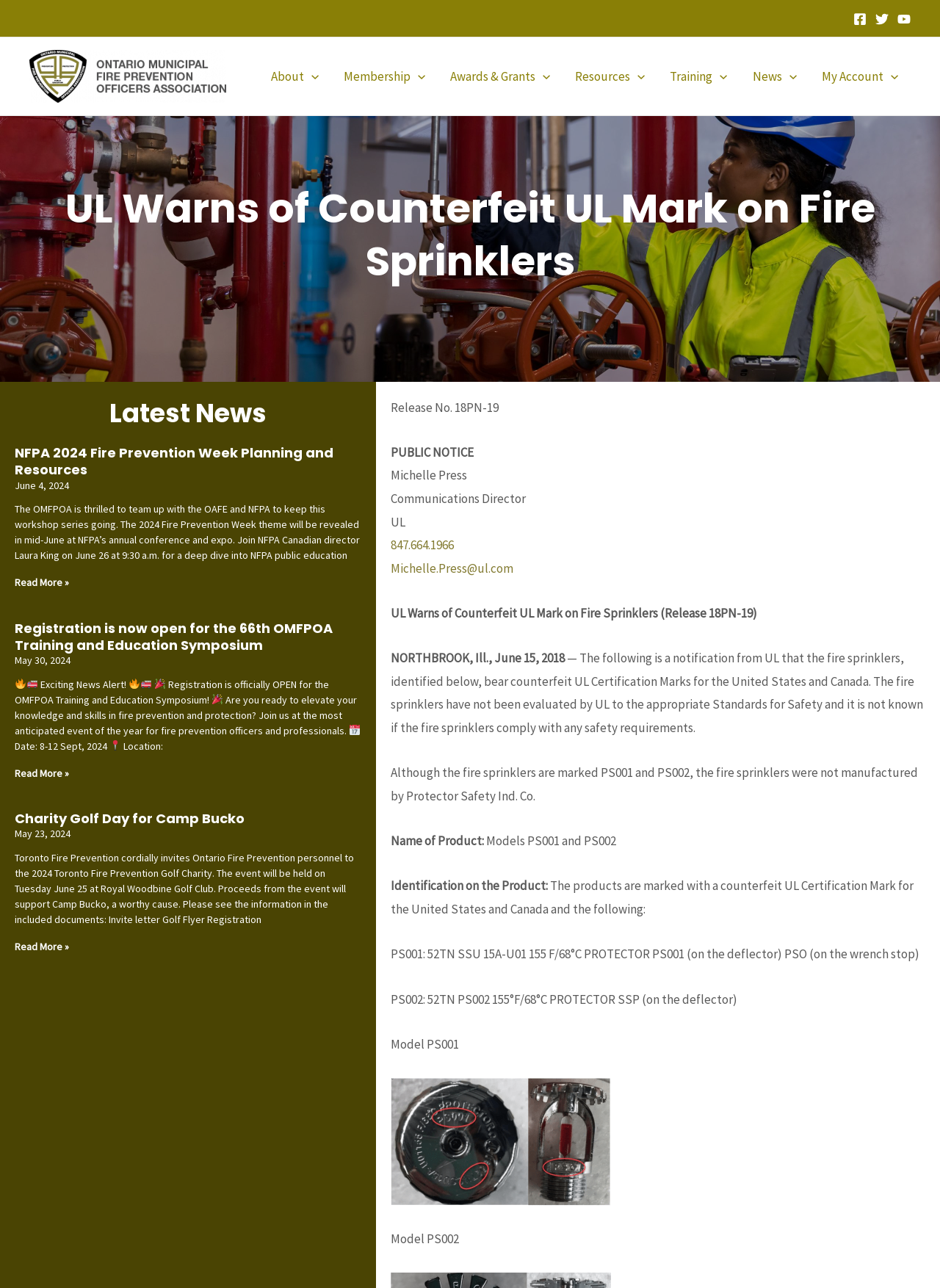Answer with a single word or phrase: 
Who is the Communications Director of UL?

Michelle Press